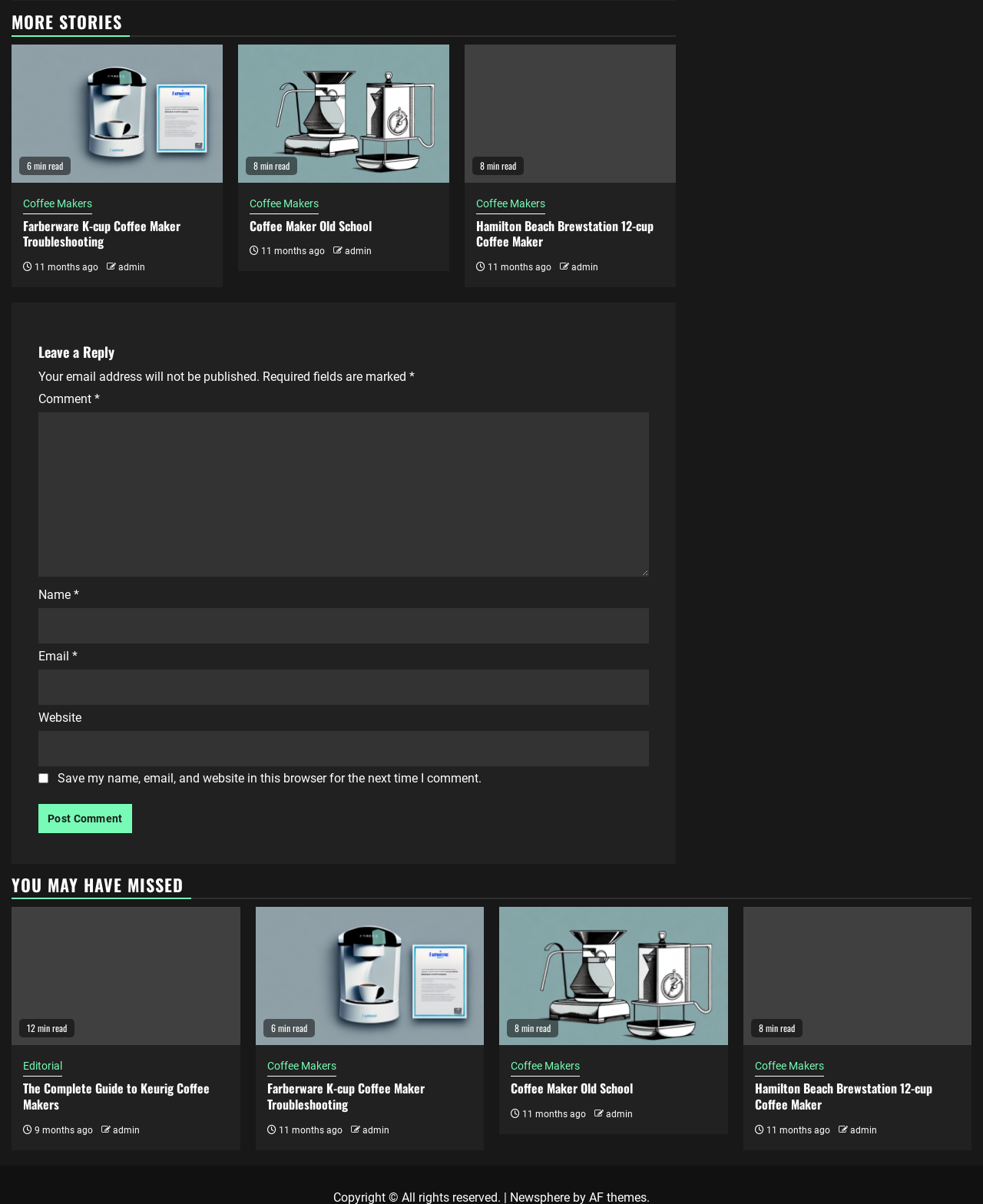Use a single word or phrase to answer this question: 
What is the name of the author of the latest article?

admin